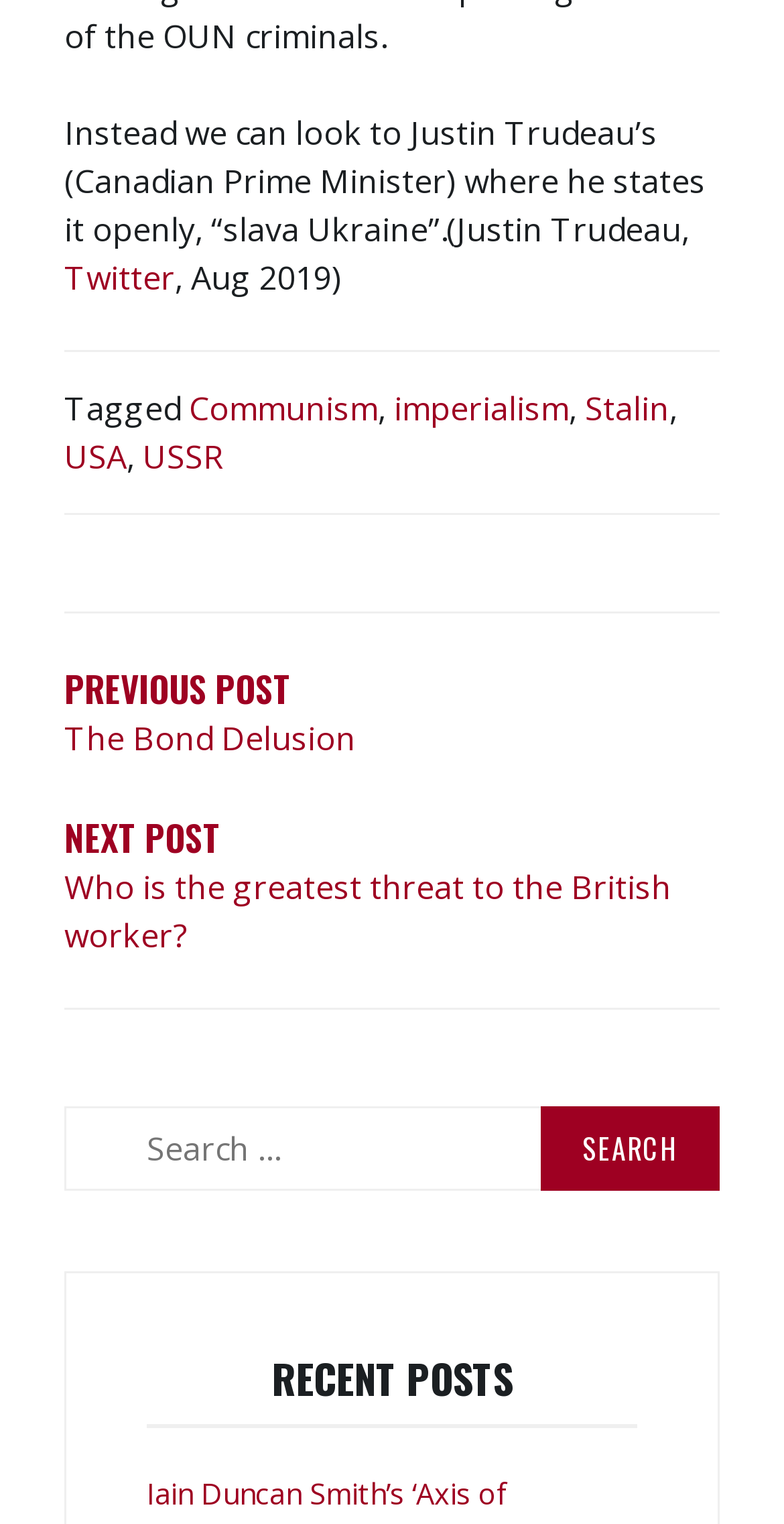Please identify the bounding box coordinates of the area that needs to be clicked to follow this instruction: "Click on NEXT POST".

[0.082, 0.532, 0.918, 0.631]